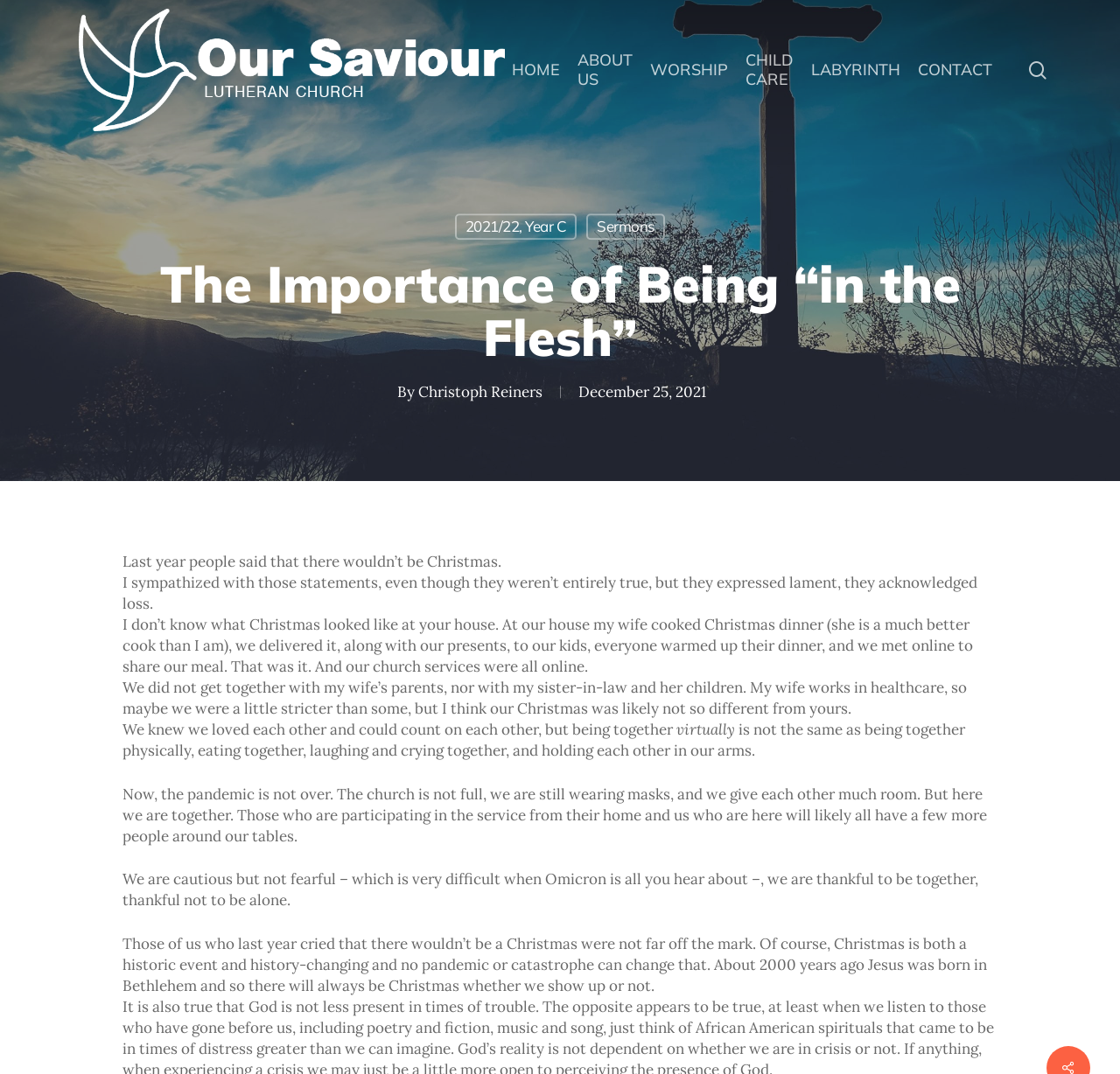Can you find the bounding box coordinates of the area I should click to execute the following instruction: "Go to the home page"?

[0.457, 0.056, 0.5, 0.074]